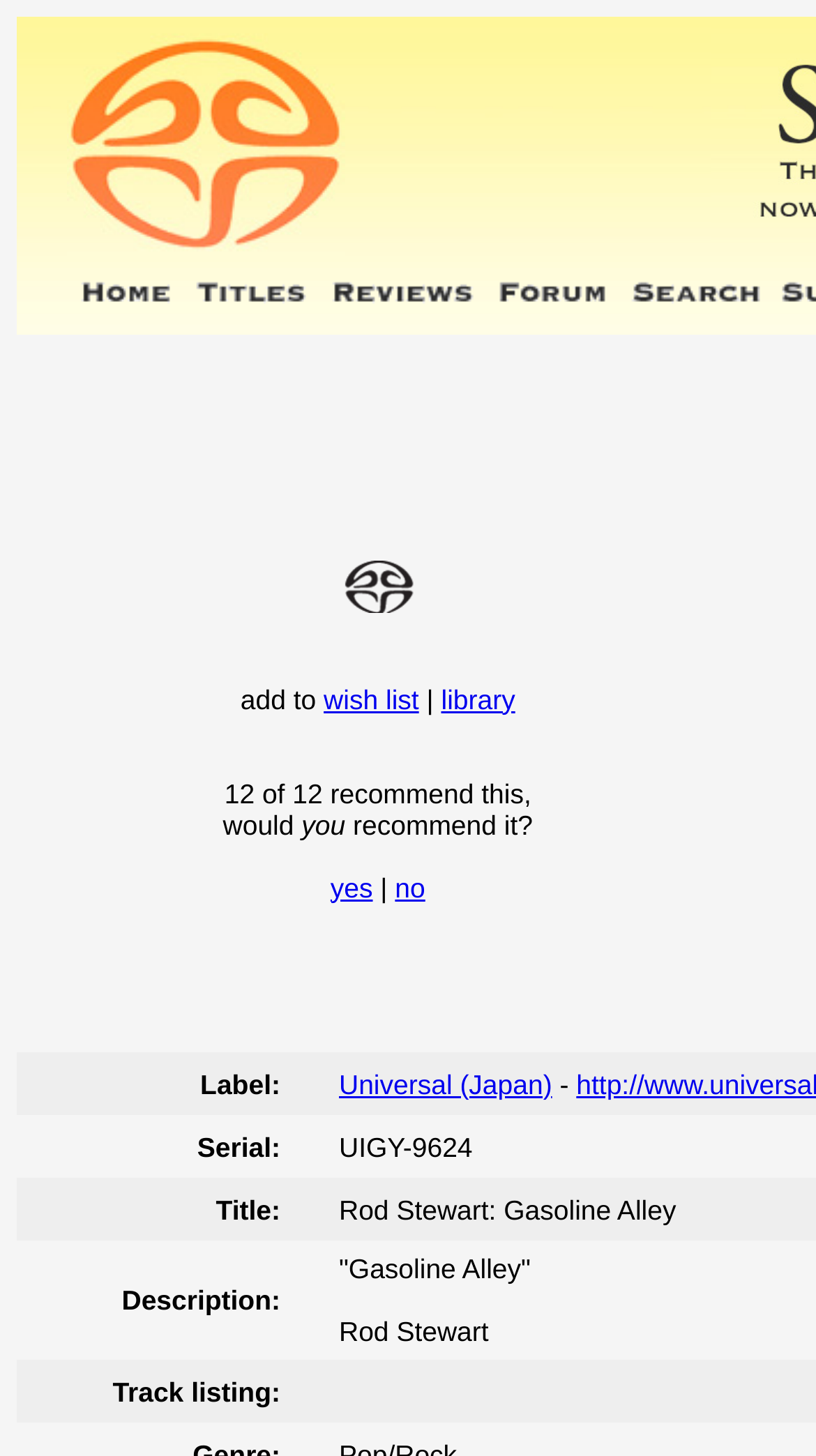Answer the following query with a single word or phrase:
Is there a recommendation system on the webpage?

Yes